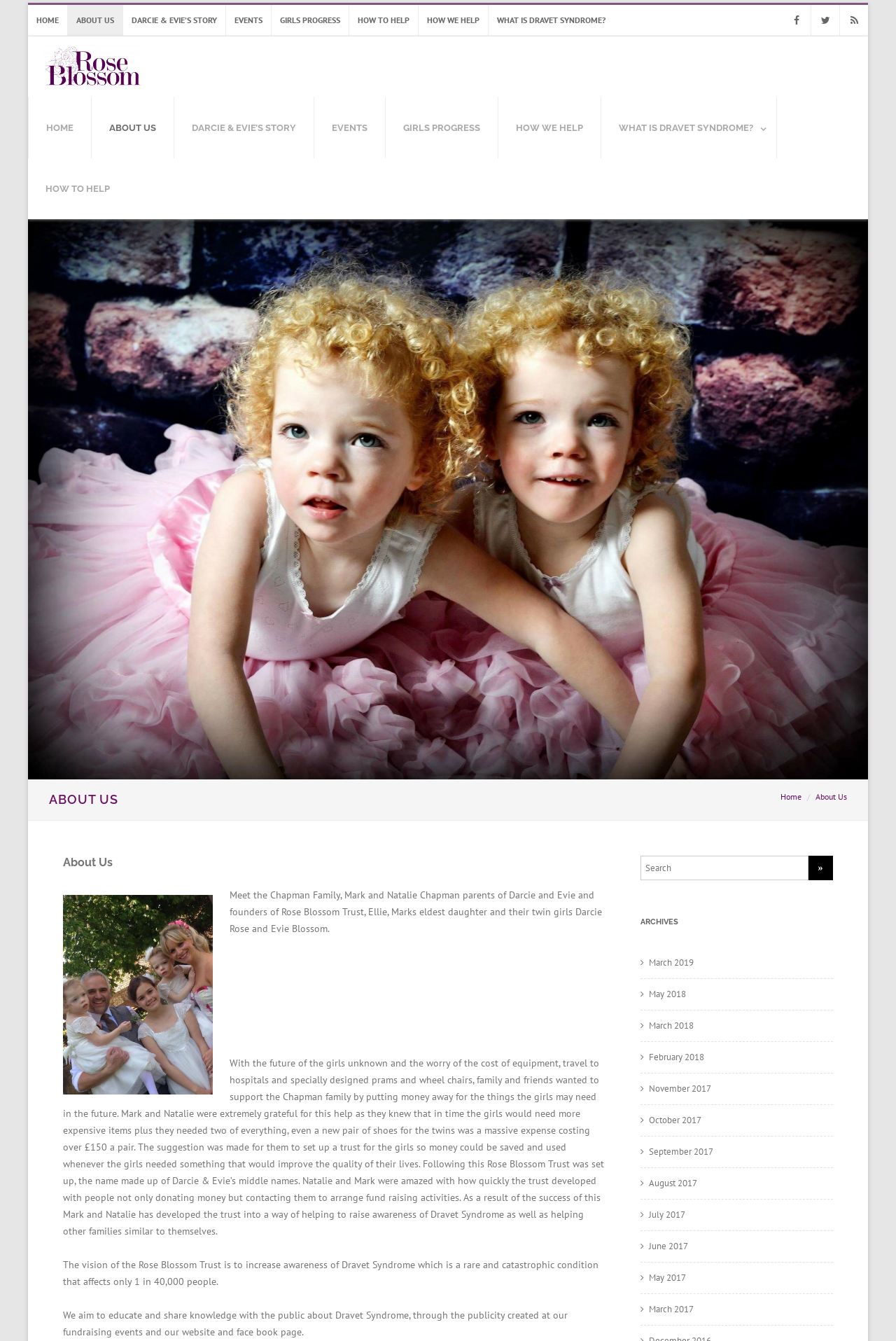Elaborate on the webpage's design and content in a detailed caption.

The webpage is about the Rose Blossom Trust, a charity organization. At the top, there is a navigation menu with links to different sections of the website, including "HOME", "ABOUT US", "DARCIE & EVIE'S STORY", "EVENTS", "GIRLS PROGRESS", "HOW TO HELP", and "WHAT IS DRAVET SYNDROME?". Below the navigation menu, there is a logo of the Rose Blossom Trust, which is an image with the text "Rose Blossom Trust" written next to it.

The main content of the webpage is divided into two sections. On the left side, there is a section with a heading "ABOUT US" and a subheading "Meet the Chapman Family". This section contains a family photo and a paragraph of text that introduces the Chapman family, who are the founders of the Rose Blossom Trust. The text explains how the trust was set up to support the family's twin girls, Darcie and Evie, who have Dravet Syndrome, a rare and catastrophic condition.

On the right side, there is a section with a search box and a list of archives, which are links to previous months and years. The archives are listed in reverse chronological order, with the most recent month at the top.

At the bottom of the webpage, there are social media links to Facebook, Twitter, and RSS, as well as a link to the "HOME" page.